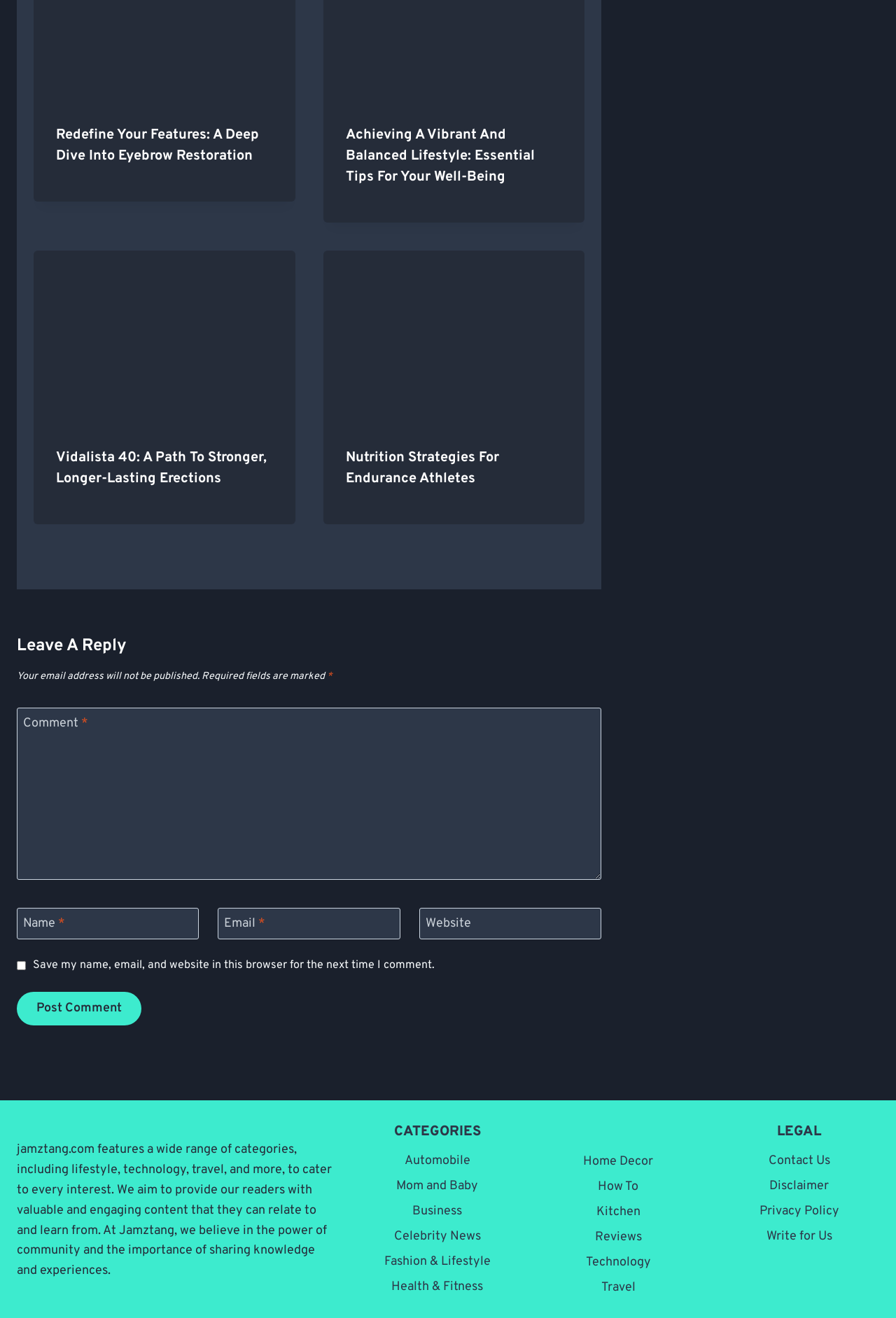Pinpoint the bounding box coordinates of the clickable element needed to complete the instruction: "Leave a comment". The coordinates should be provided as four float numbers between 0 and 1: [left, top, right, bottom].

[0.019, 0.537, 0.671, 0.668]